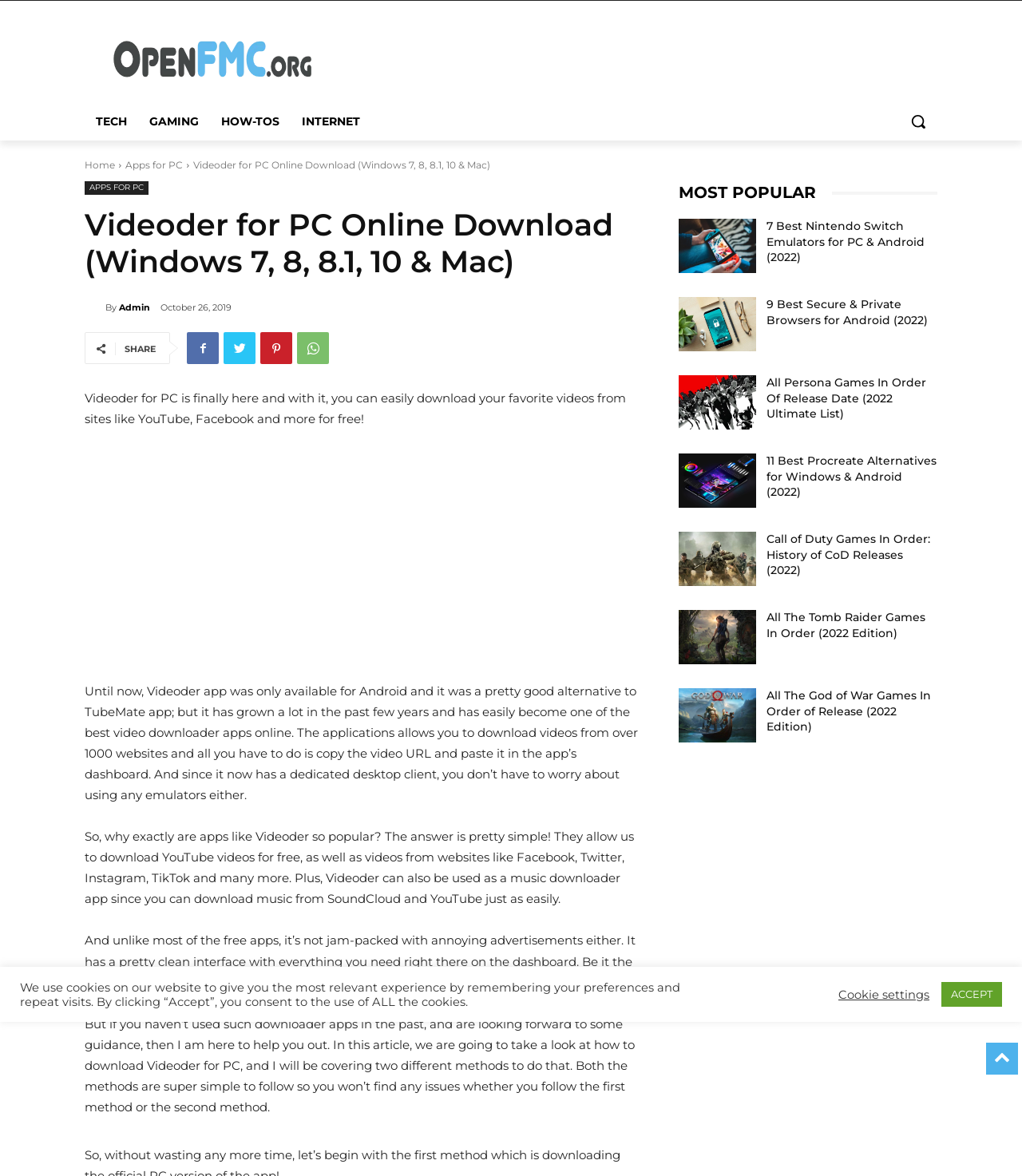Give a concise answer of one word or phrase to the question: 
What is Videoder for PC used for?

Downloading videos from YouTube and other websites